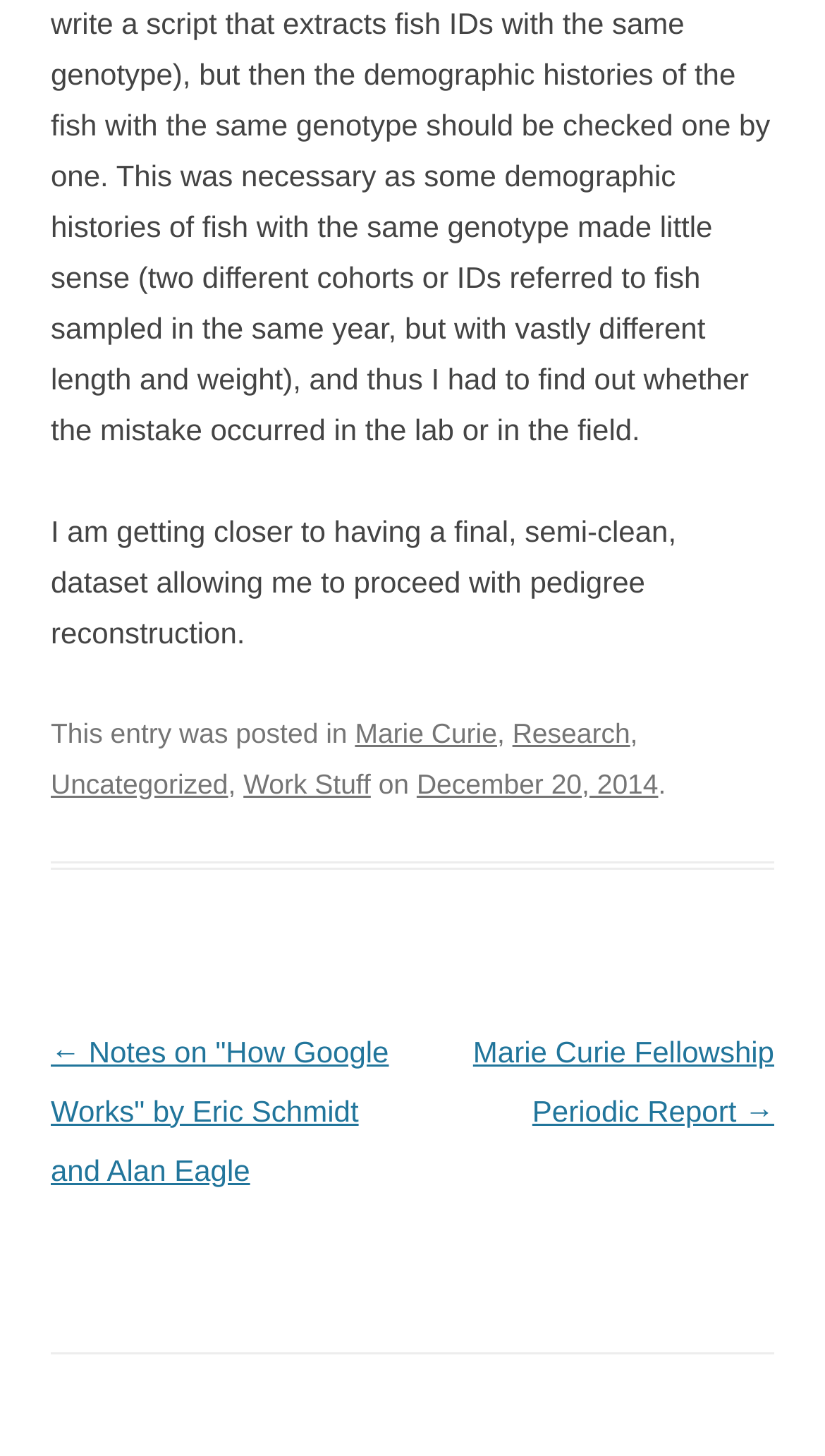Please give a succinct answer using a single word or phrase:
When was this post published?

December 20, 2014